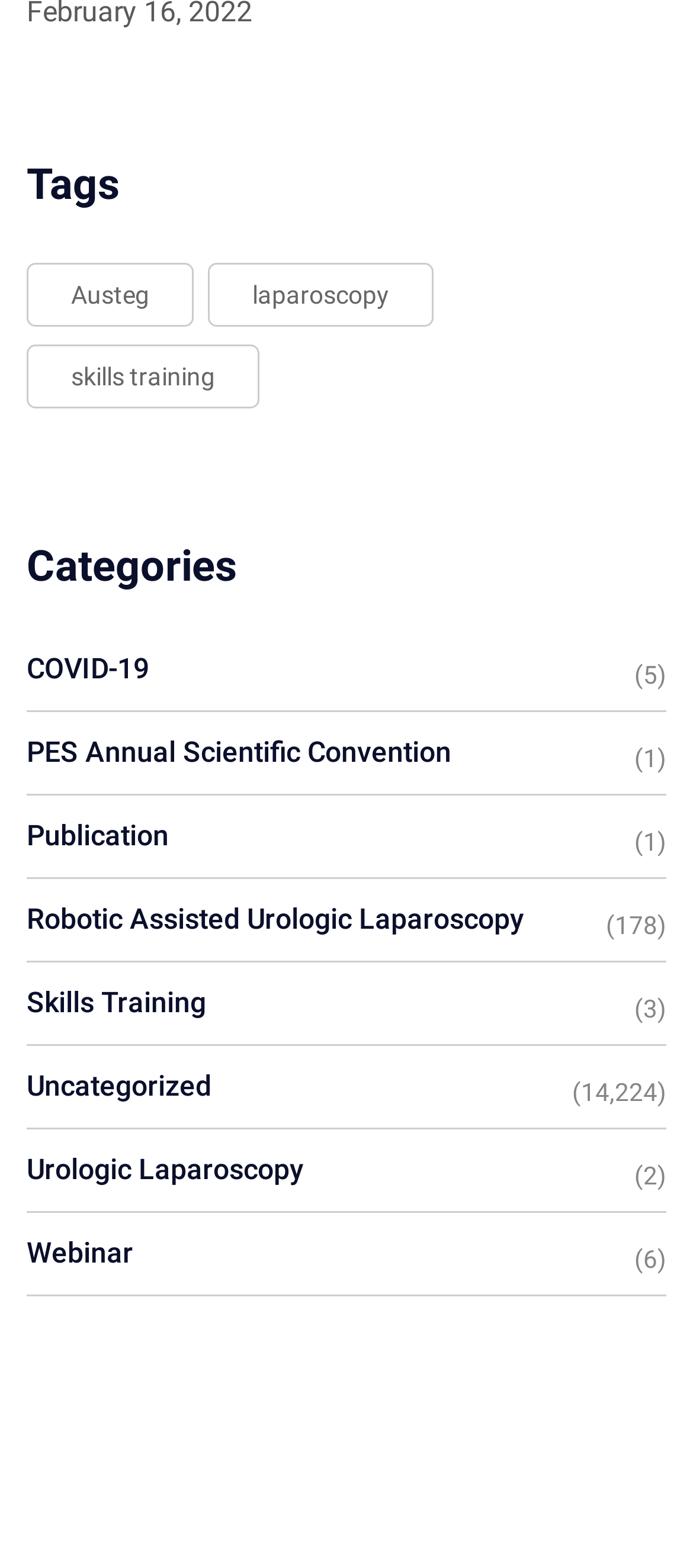What is the tag 'laparoscopy' related to?
Please ensure your answer is as detailed and informative as possible.

I found a link element with the text 'laparoscopy (1 item)' which suggests that the tag 'laparoscopy' is related to 1 item.